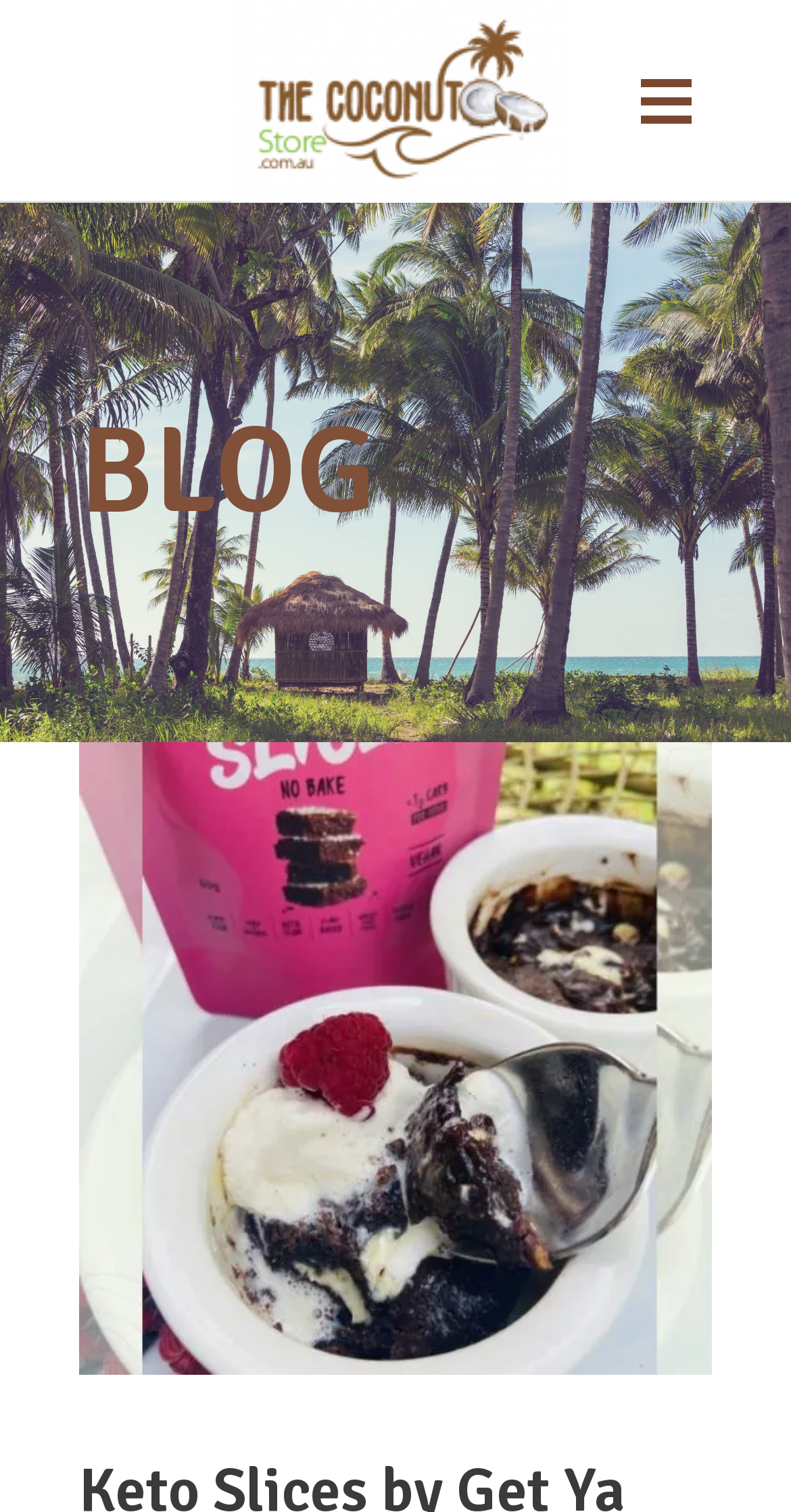What is the main image on the webpage?
Based on the image, answer the question with a single word or brief phrase.

Keto Chocolate Coconut Slice